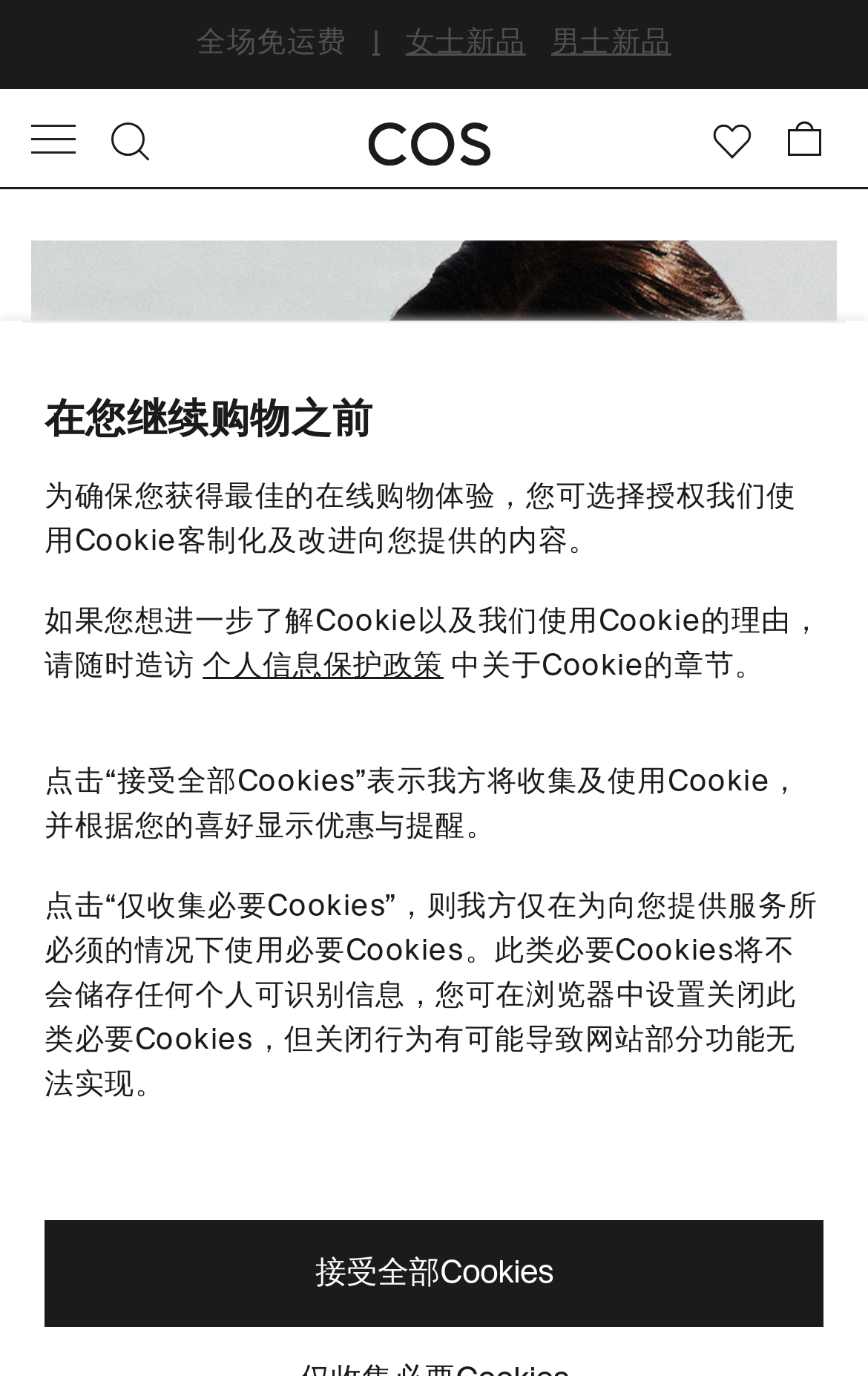What type of products can I find on this website?
Please respond to the question with a detailed and thorough explanation.

The webpage has links to '女装', '男装', '童装', '鞋包', and '配饰', which suggests that the website offers a range of apparel and accessories for women, men, and children.